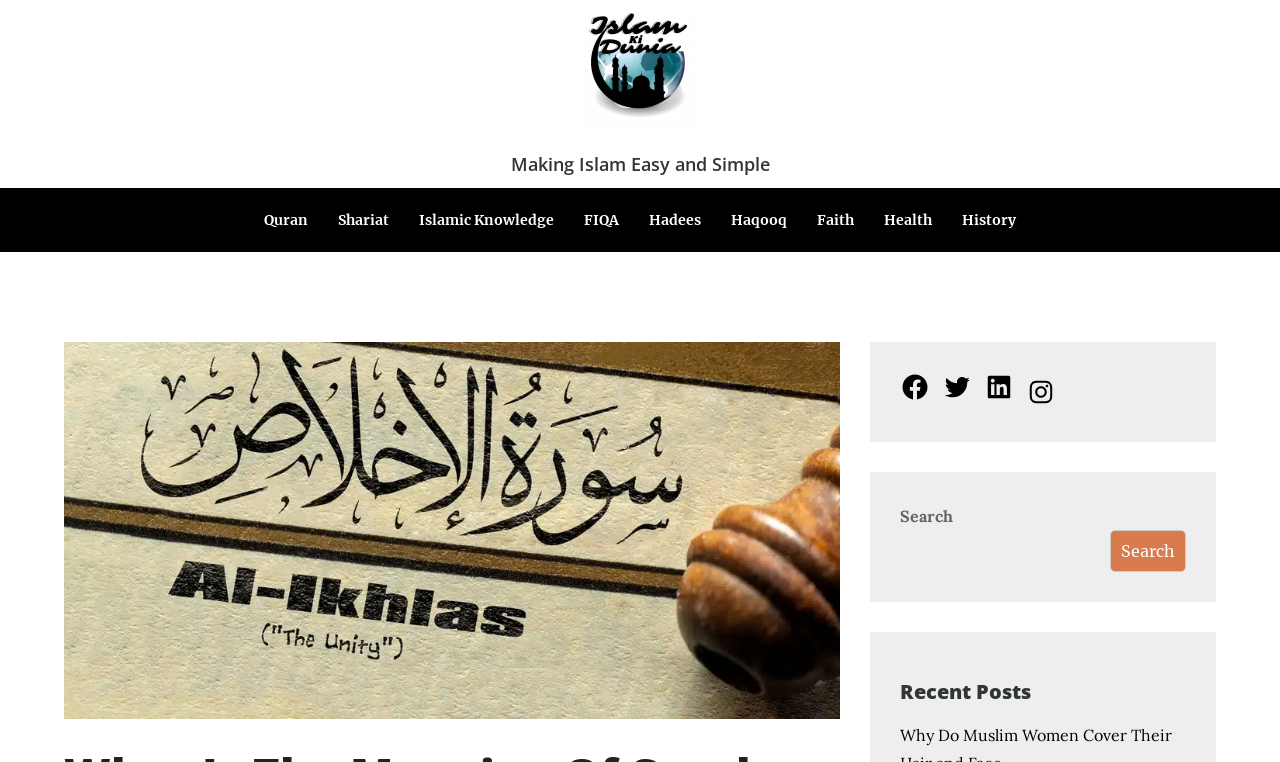Could you indicate the bounding box coordinates of the region to click in order to complete this instruction: "Read recent posts".

[0.703, 0.89, 0.927, 0.925]